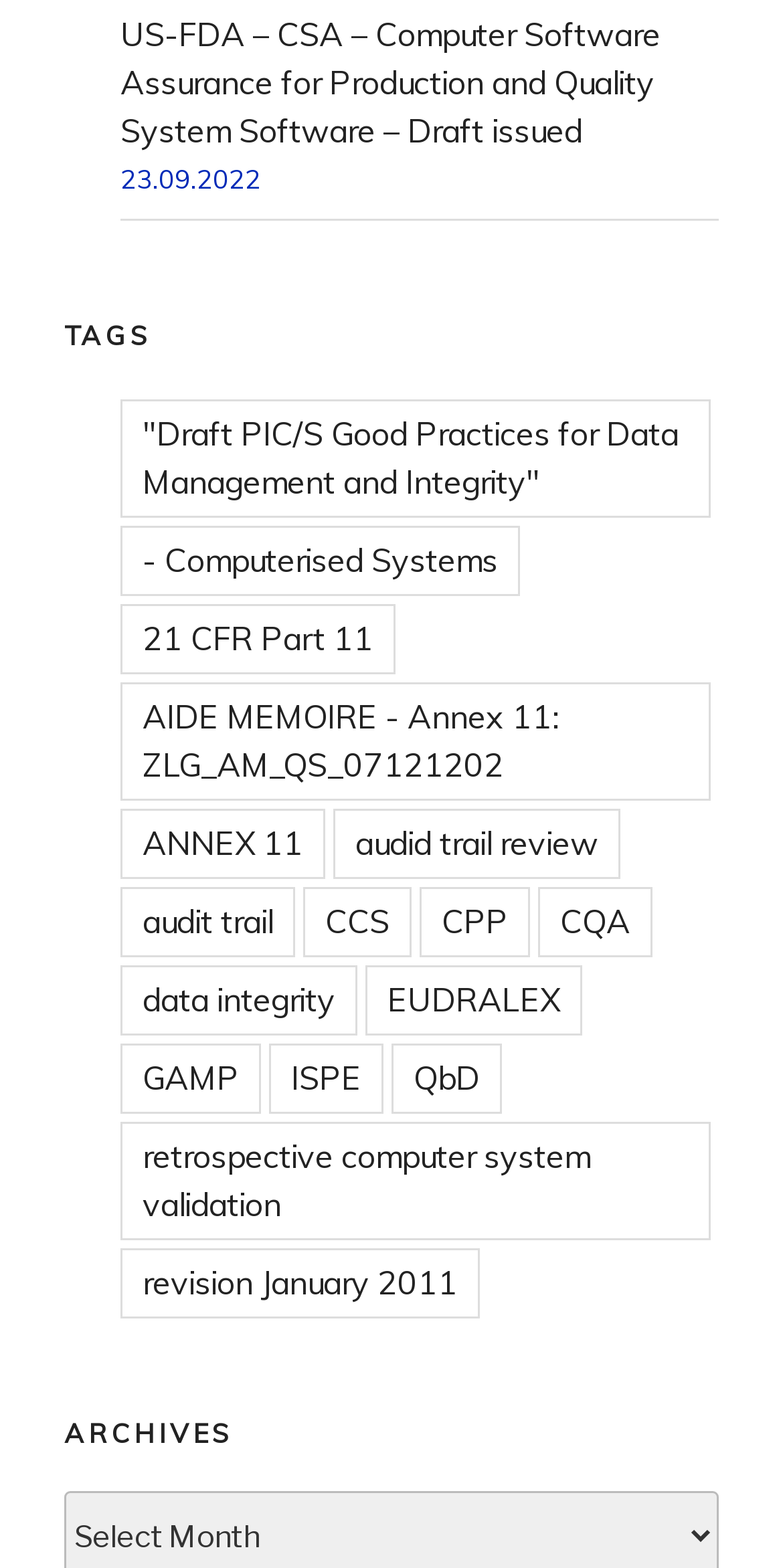Answer the question below in one word or phrase:
What is the category of the links listed?

Regulations and guidelines